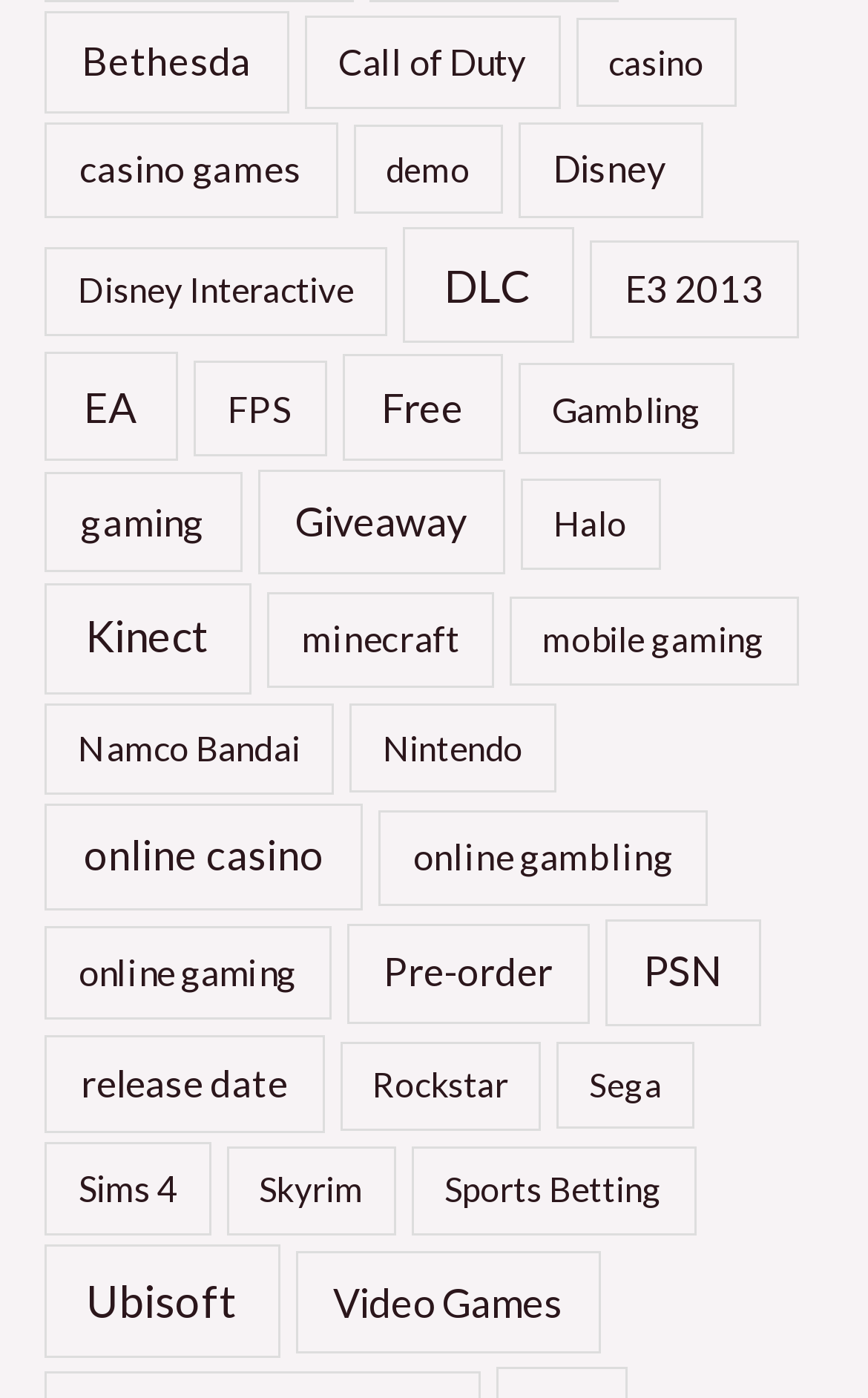Pinpoint the bounding box coordinates of the element that must be clicked to accomplish the following instruction: "View Disney Interactive". The coordinates should be in the format of four float numbers between 0 and 1, i.e., [left, top, right, bottom].

[0.051, 0.176, 0.446, 0.241]